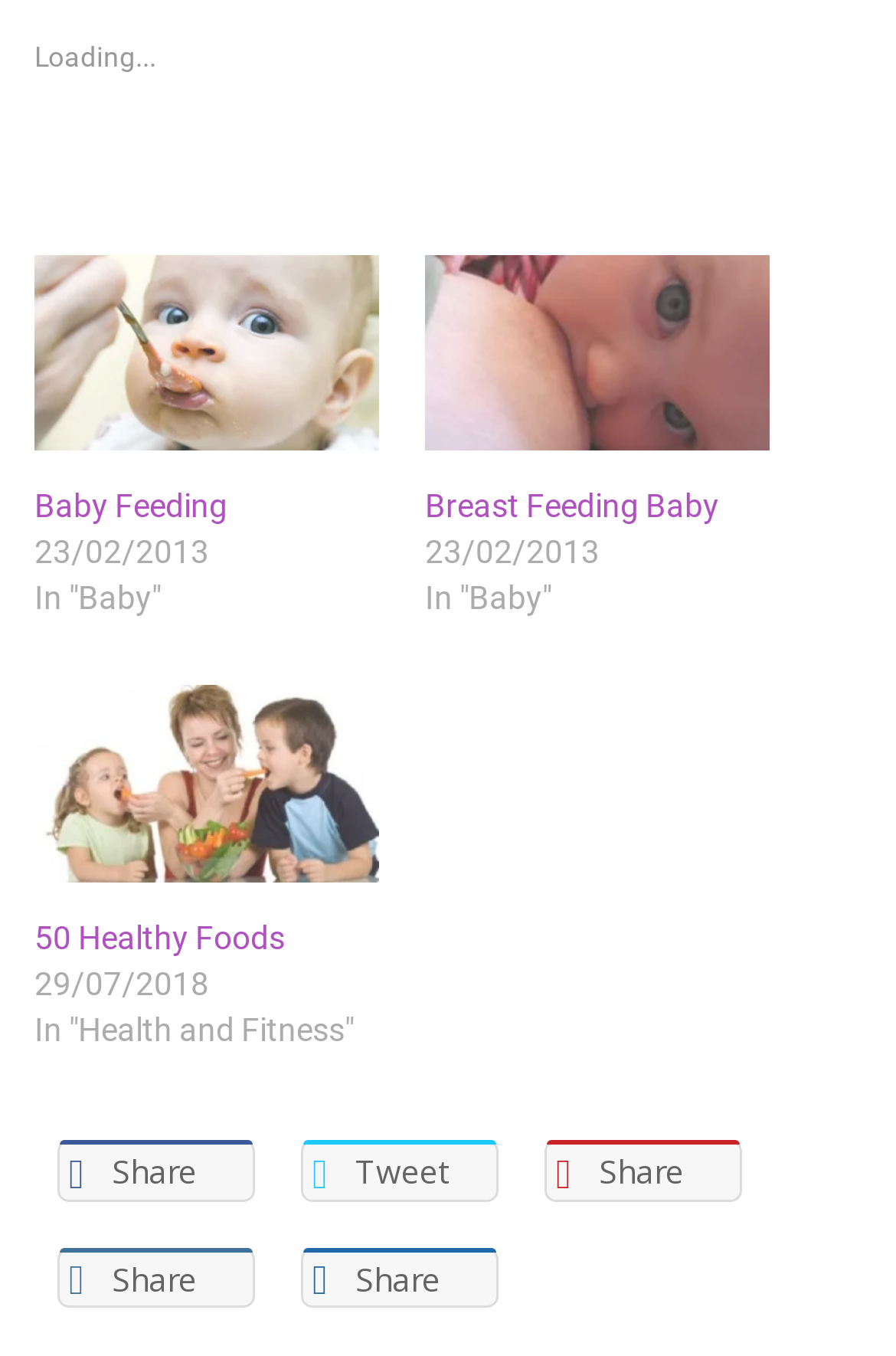What is the purpose of the icons at the bottom of the webpage?
Please use the image to deliver a detailed and complete answer.

The icons at the bottom of the webpage, such as 'Share', 'Tweet', and others, are likely used for sharing the webpage's content on social media platforms.